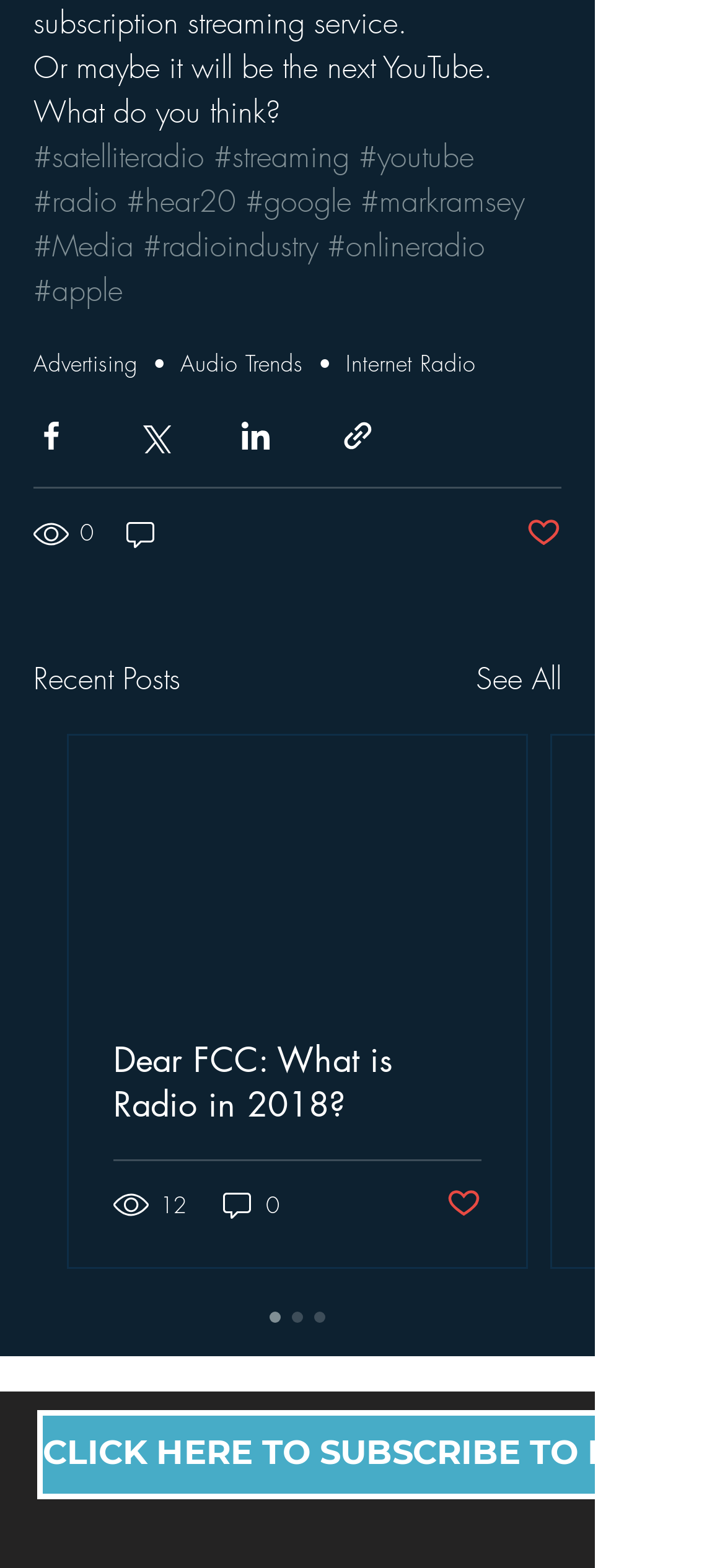How many links are there in the webpage?
Provide a concise answer using a single word or phrase based on the image.

15